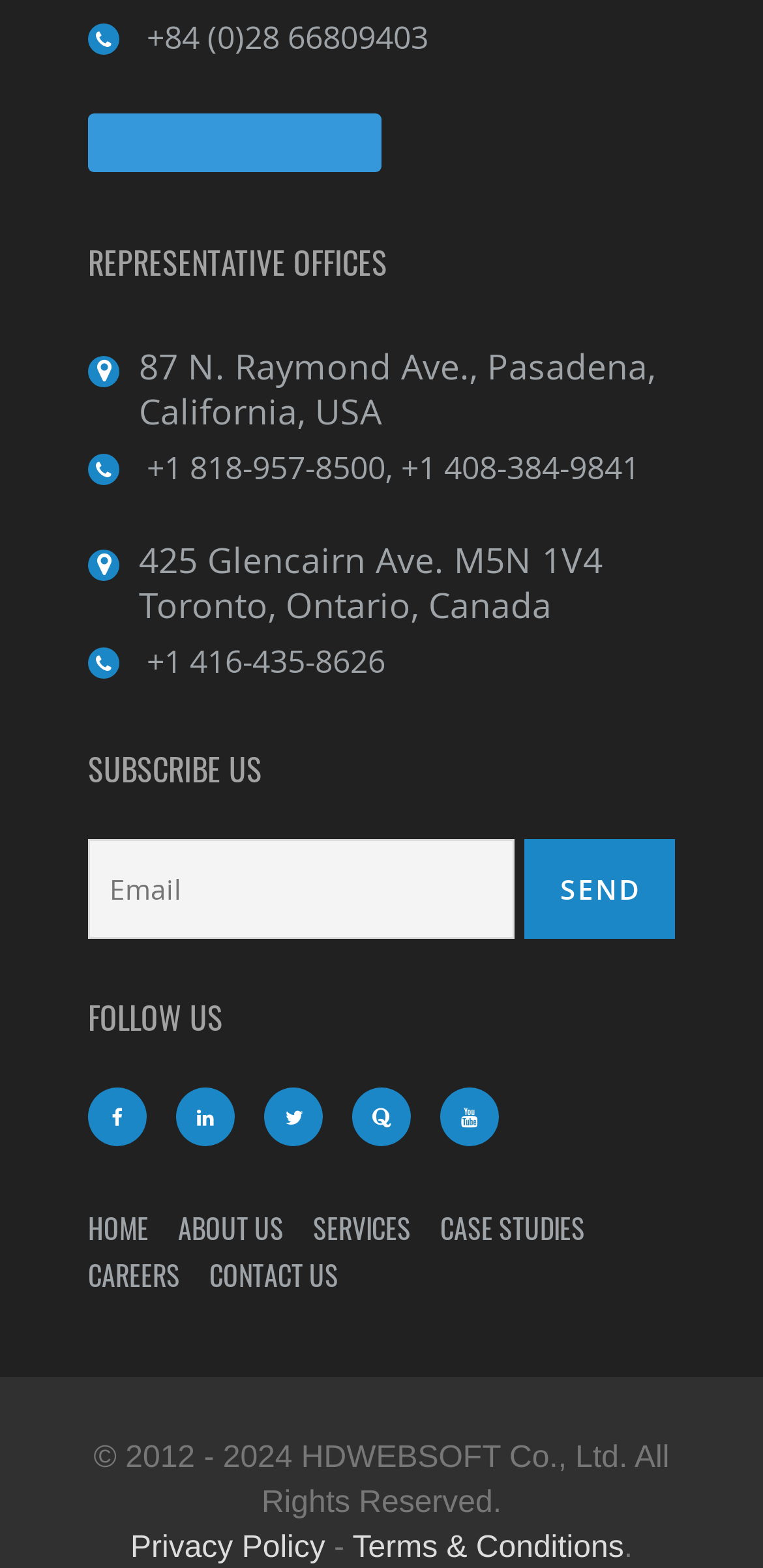Find the coordinates for the bounding box of the element with this description: "Privacy Policy".

[0.171, 0.977, 0.426, 0.998]